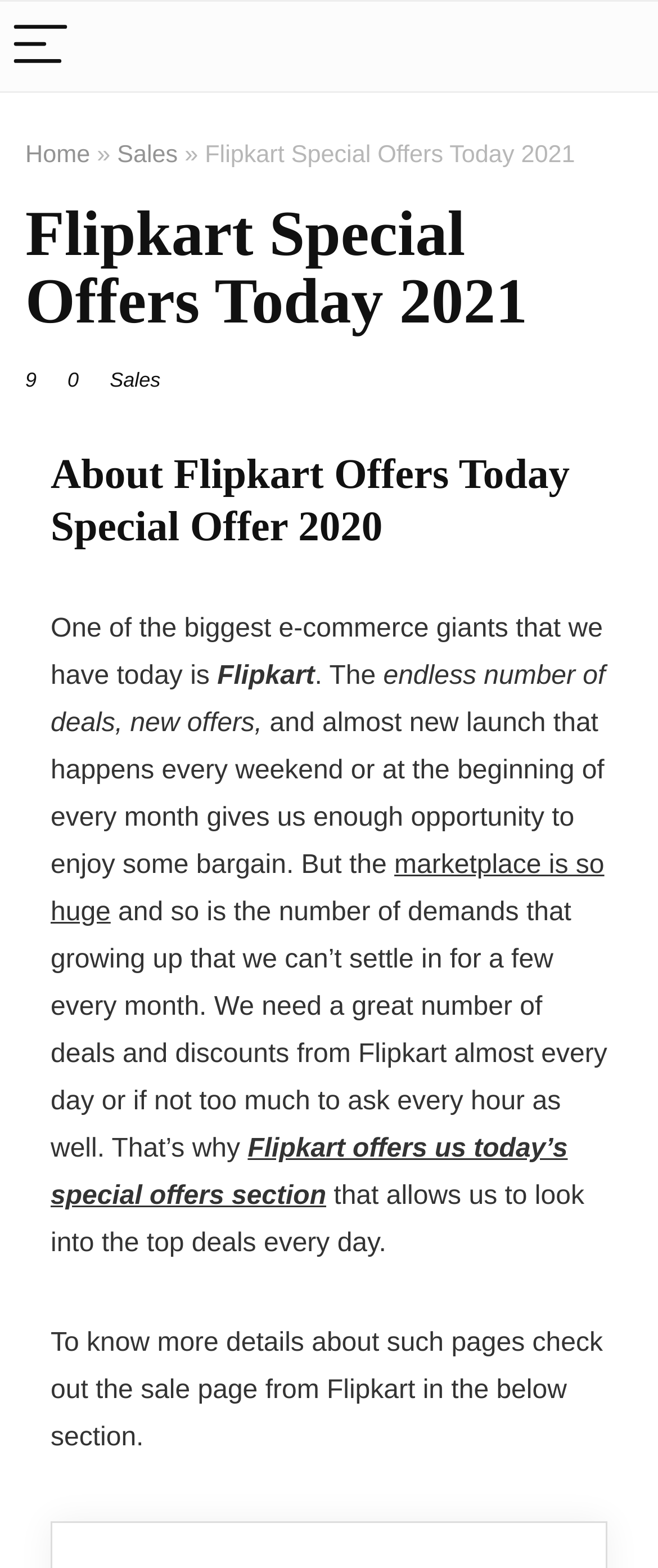What is the purpose of the 'Search' button?
Using the image as a reference, answer the question in detail.

The 'Search' button is likely intended for users to search for specific products or deals on Flipkart, allowing them to quickly find what they are looking for on the platform.